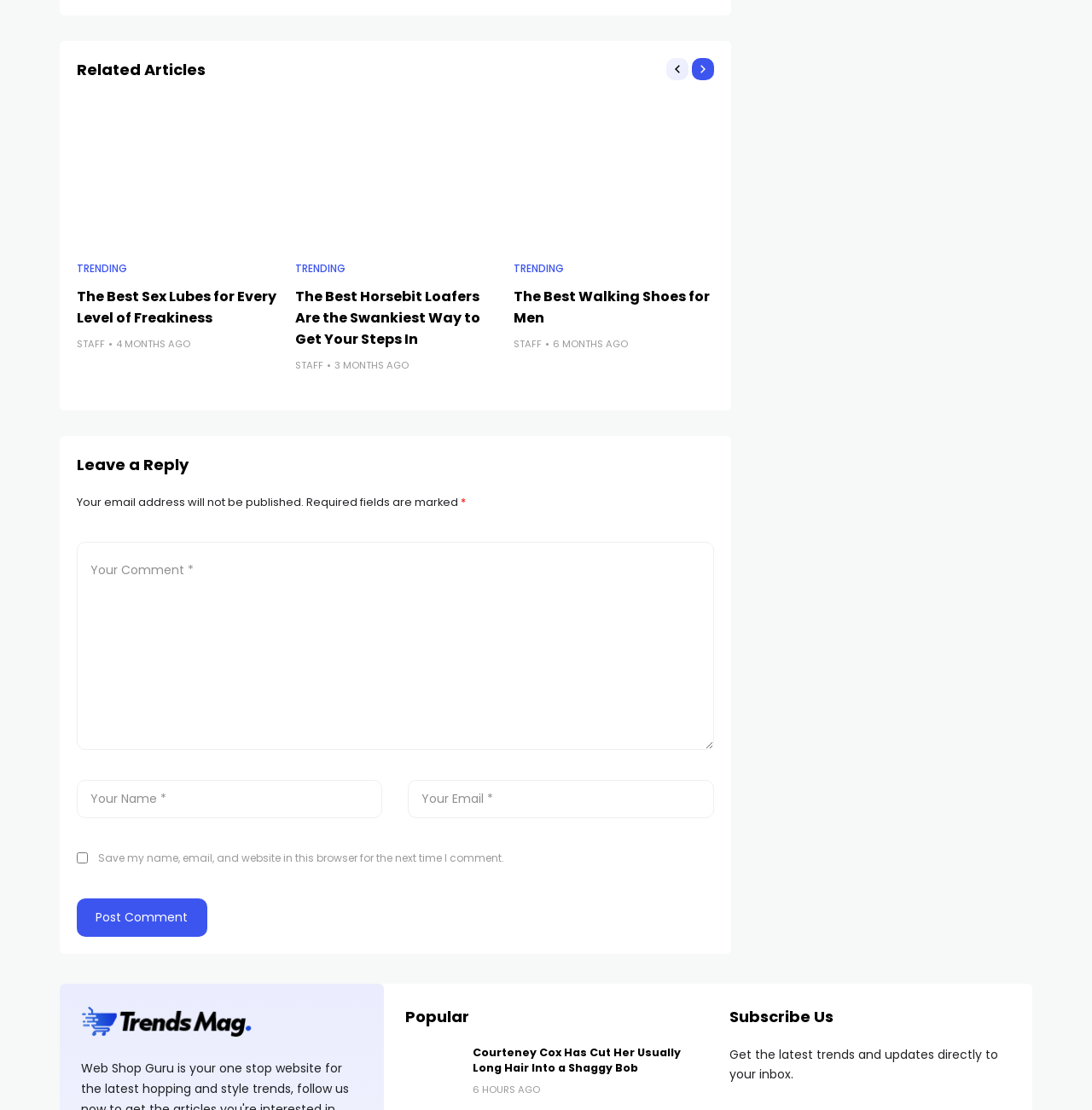Determine the bounding box coordinates of the region that needs to be clicked to achieve the task: "Read the 'Courteney Cox Has Cut Her Usually Long Hair Into a Shaggy Bob' article".

[0.371, 0.941, 0.421, 0.99]